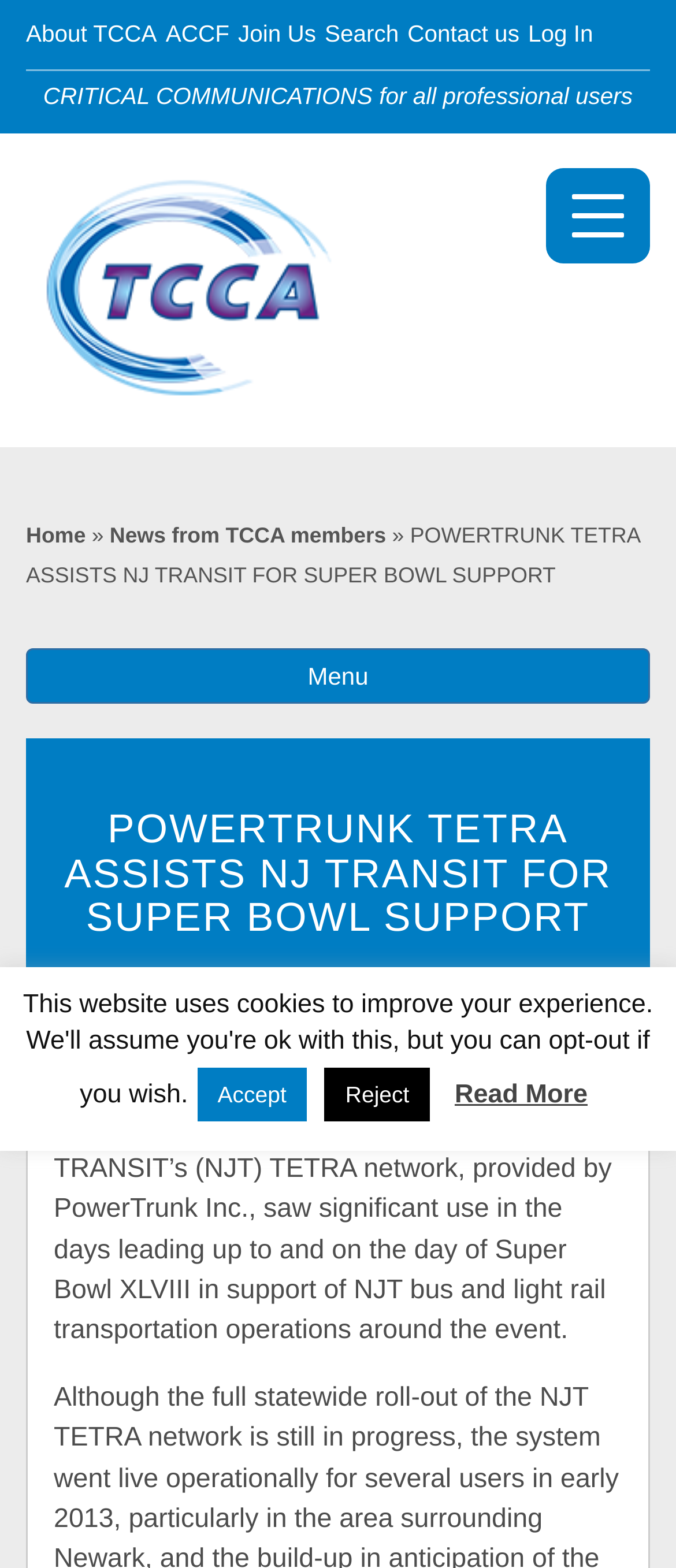Provide a brief response to the question below using one word or phrase:
What is the type of transportation mentioned in the article?

bus and light rail